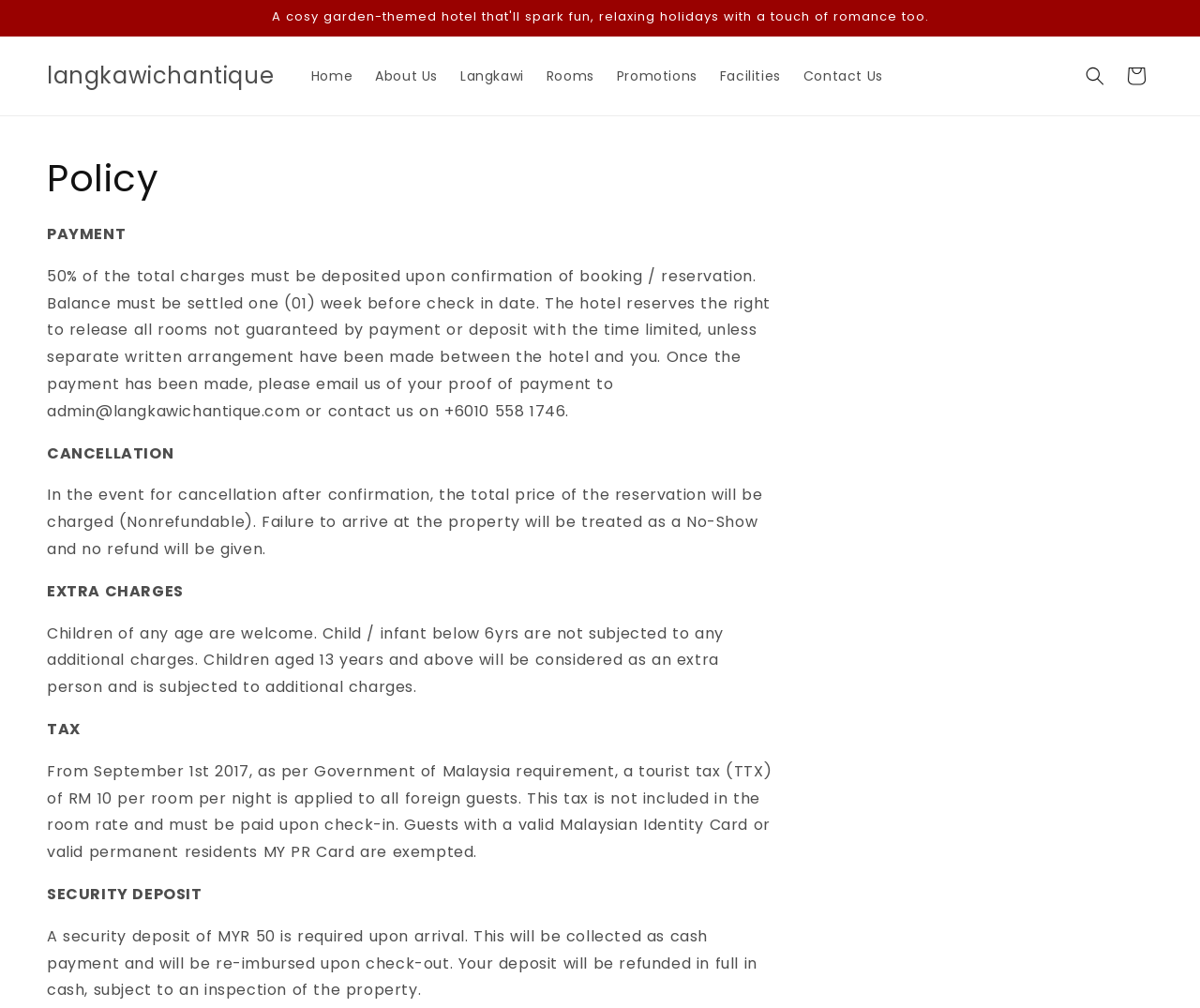Provide a brief response in the form of a single word or phrase:
How much is the tourist tax per room per night?

RM 10